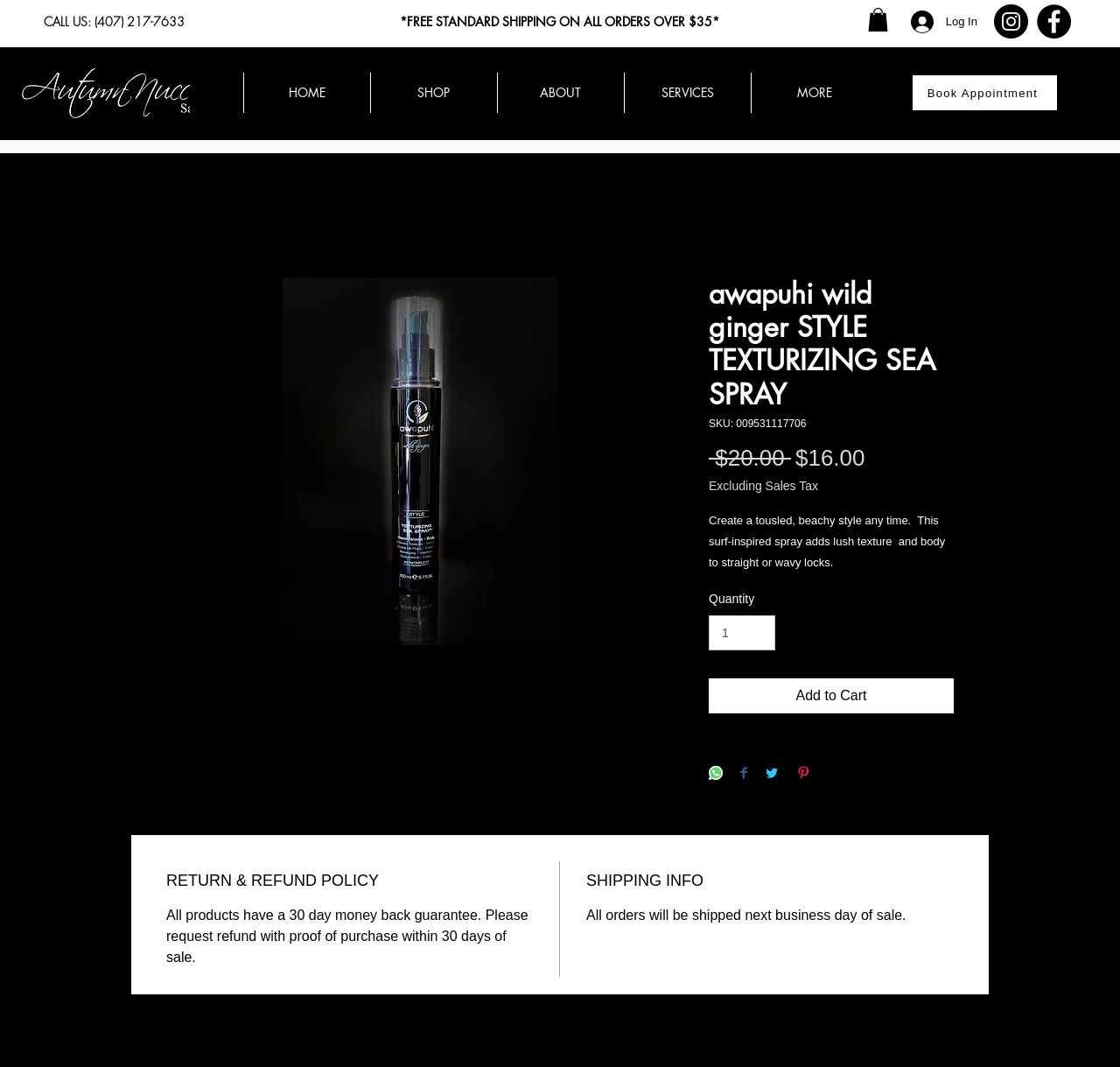Identify the coordinates of the bounding box for the element described below: "SERVICES". Return the coordinates as four float numbers between 0 and 1: [left, top, right, bottom].

[0.557, 0.068, 0.67, 0.106]